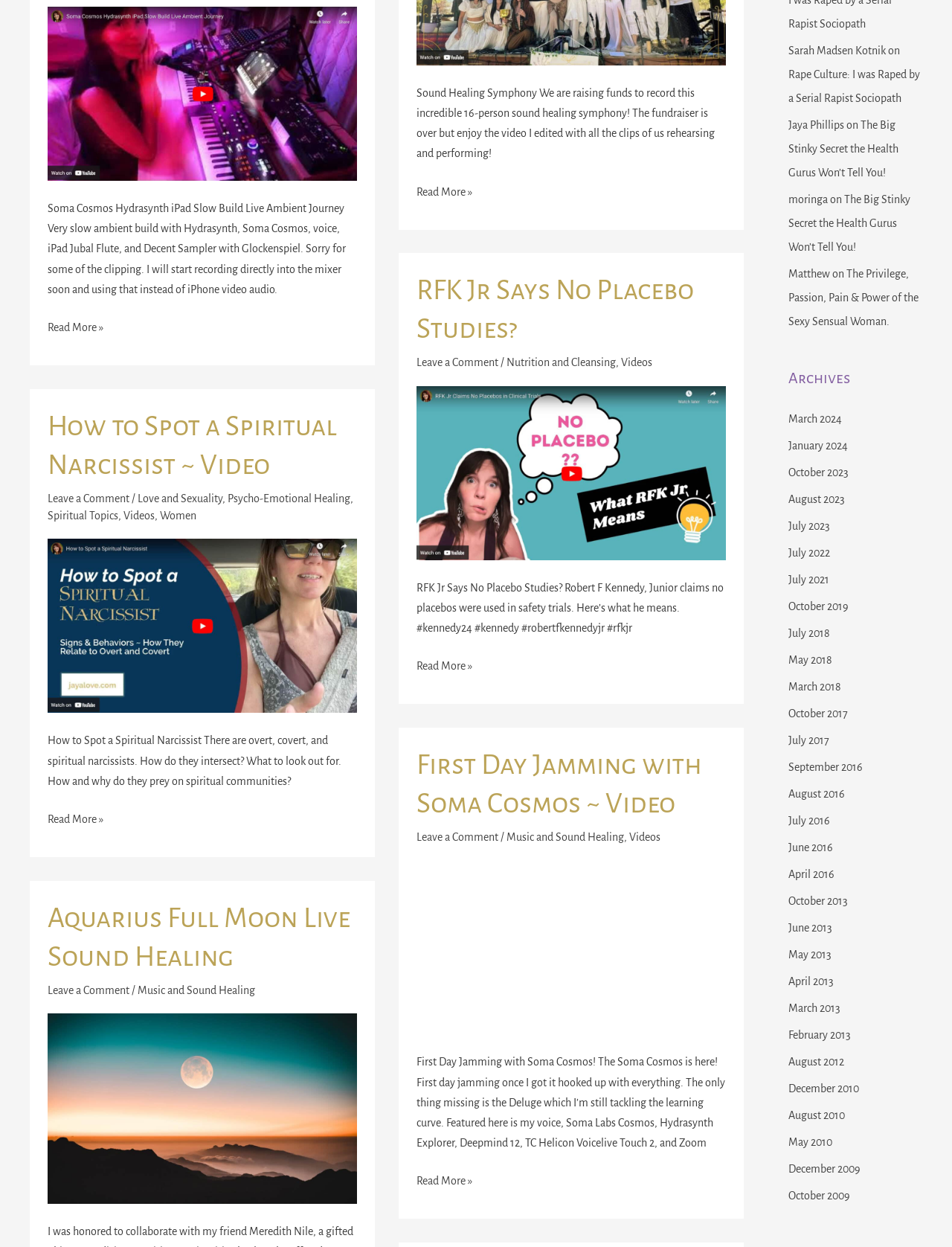Please specify the bounding box coordinates of the area that should be clicked to accomplish the following instruction: "Read more about How to Spot a Spiritual Narcissist". The coordinates should consist of four float numbers between 0 and 1, i.e., [left, top, right, bottom].

[0.05, 0.649, 0.109, 0.665]